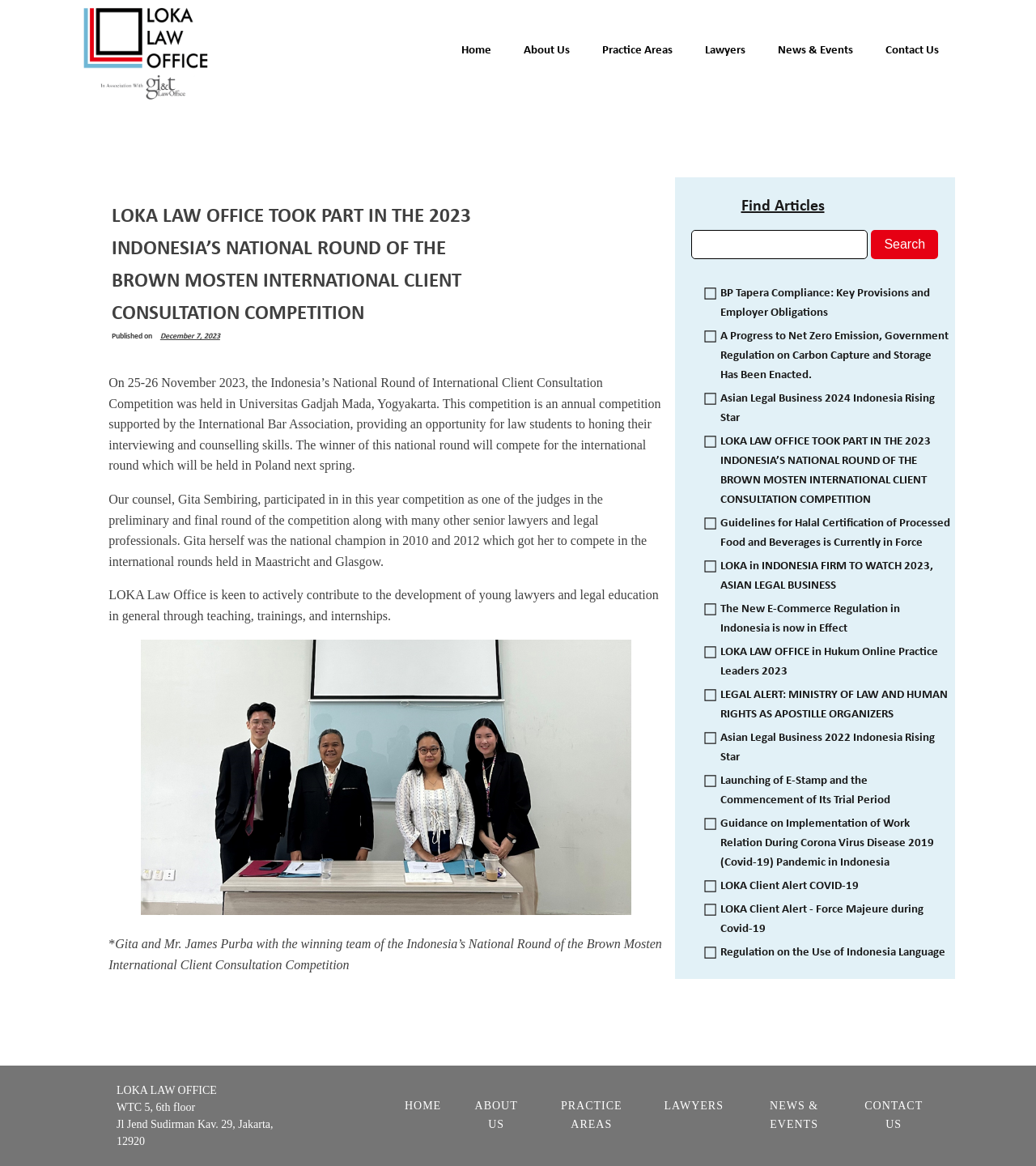Please locate the bounding box coordinates of the element that needs to be clicked to achieve the following instruction: "Contact Loka Law Office". The coordinates should be four float numbers between 0 and 1, i.e., [left, top, right, bottom].

[0.839, 0.022, 0.922, 0.066]